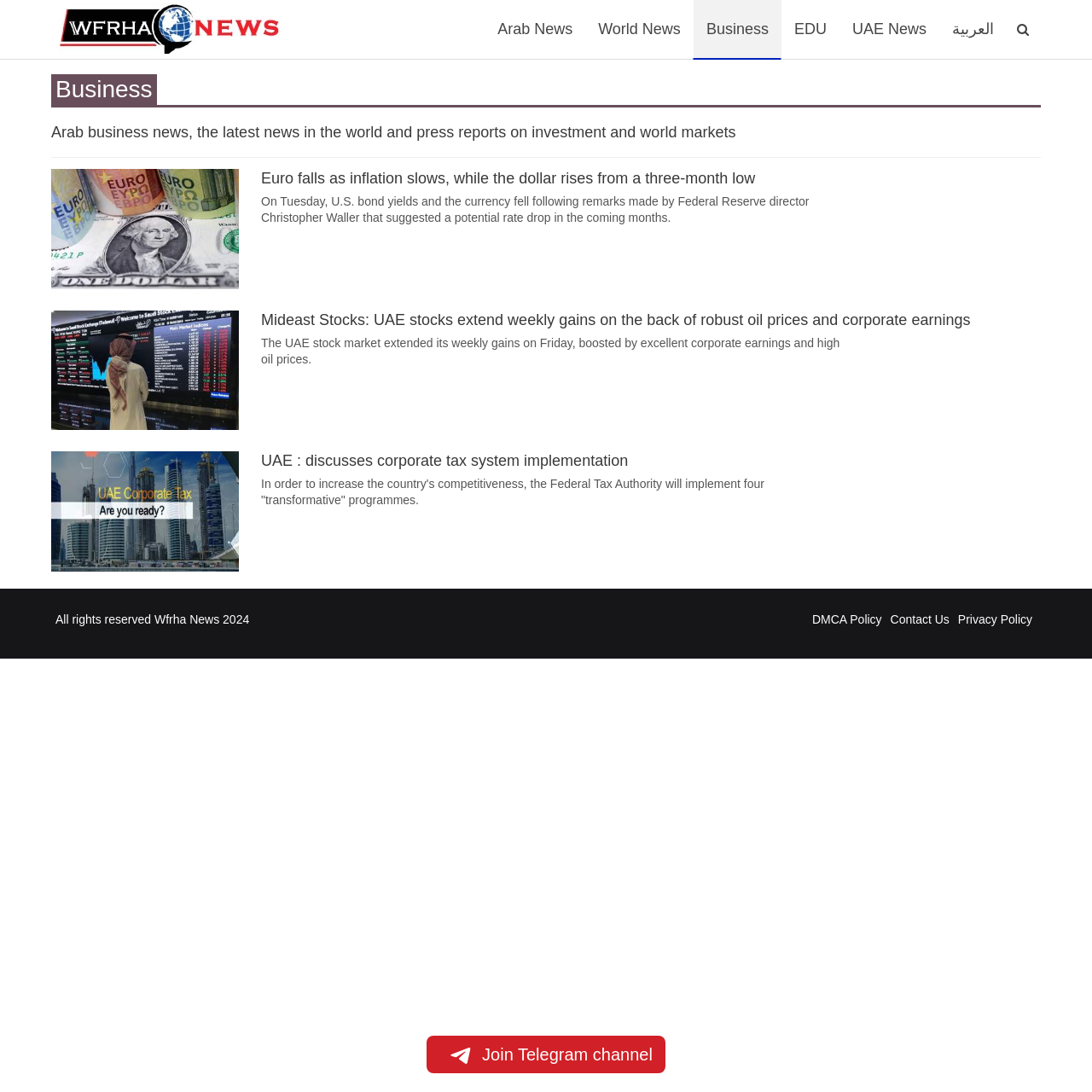Find the bounding box coordinates of the element you need to click on to perform this action: 'View DMCA Policy'. The coordinates should be represented by four float values between 0 and 1, in the format [left, top, right, bottom].

[0.744, 0.561, 0.808, 0.574]